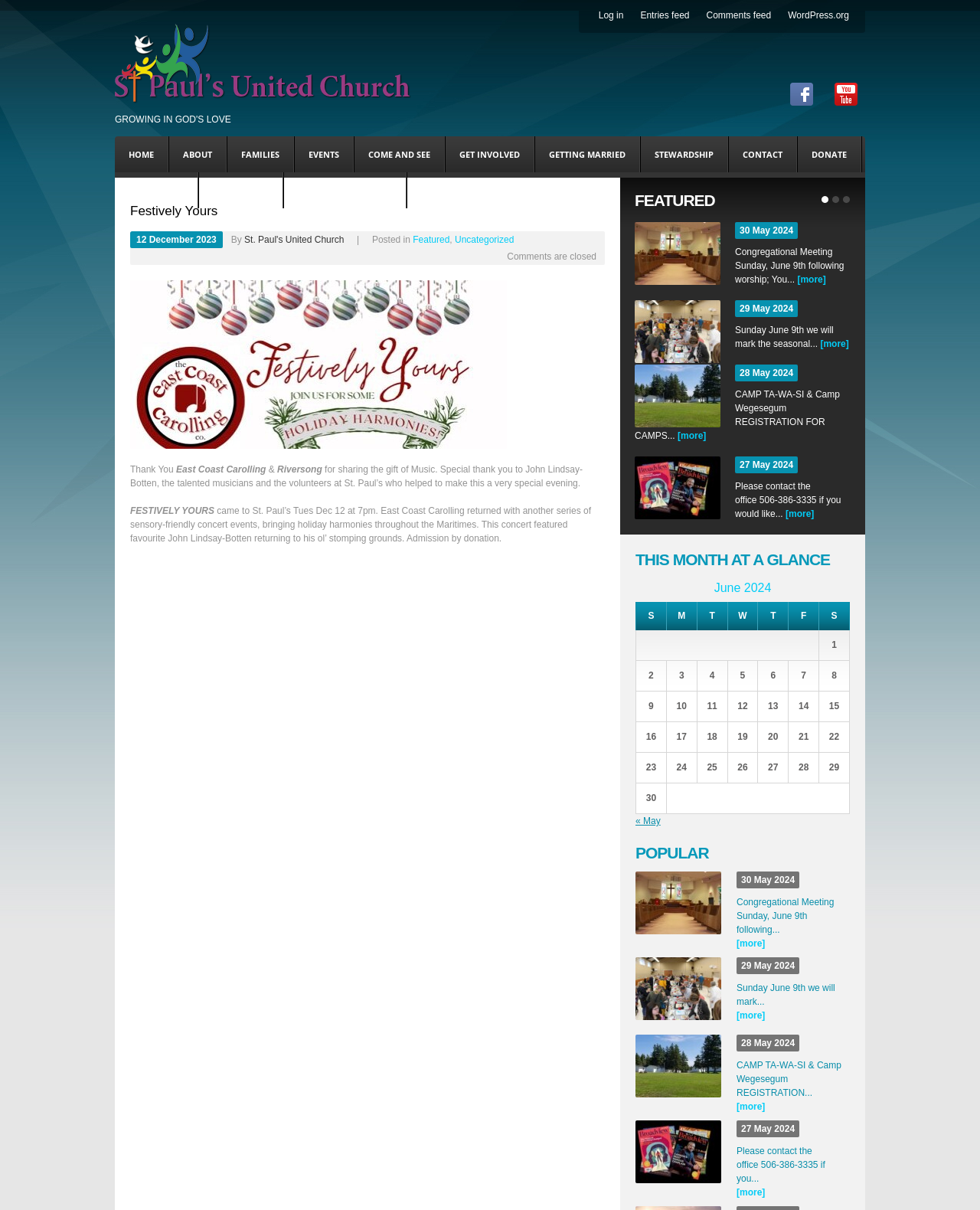How many links are there in the main navigation menu?
Using the image as a reference, answer the question in detail.

I found the answer by counting the number of links in the main navigation menu, which are 'HOME', 'ABOUT', 'FAMILIES', 'EVENTS', 'COME AND SEE', 'GET INVOLVED', 'GETTING MARRIED', 'STEWARDSHIP', 'CONTACT', 'DONATE', and 'STEVE’S BLOG'.